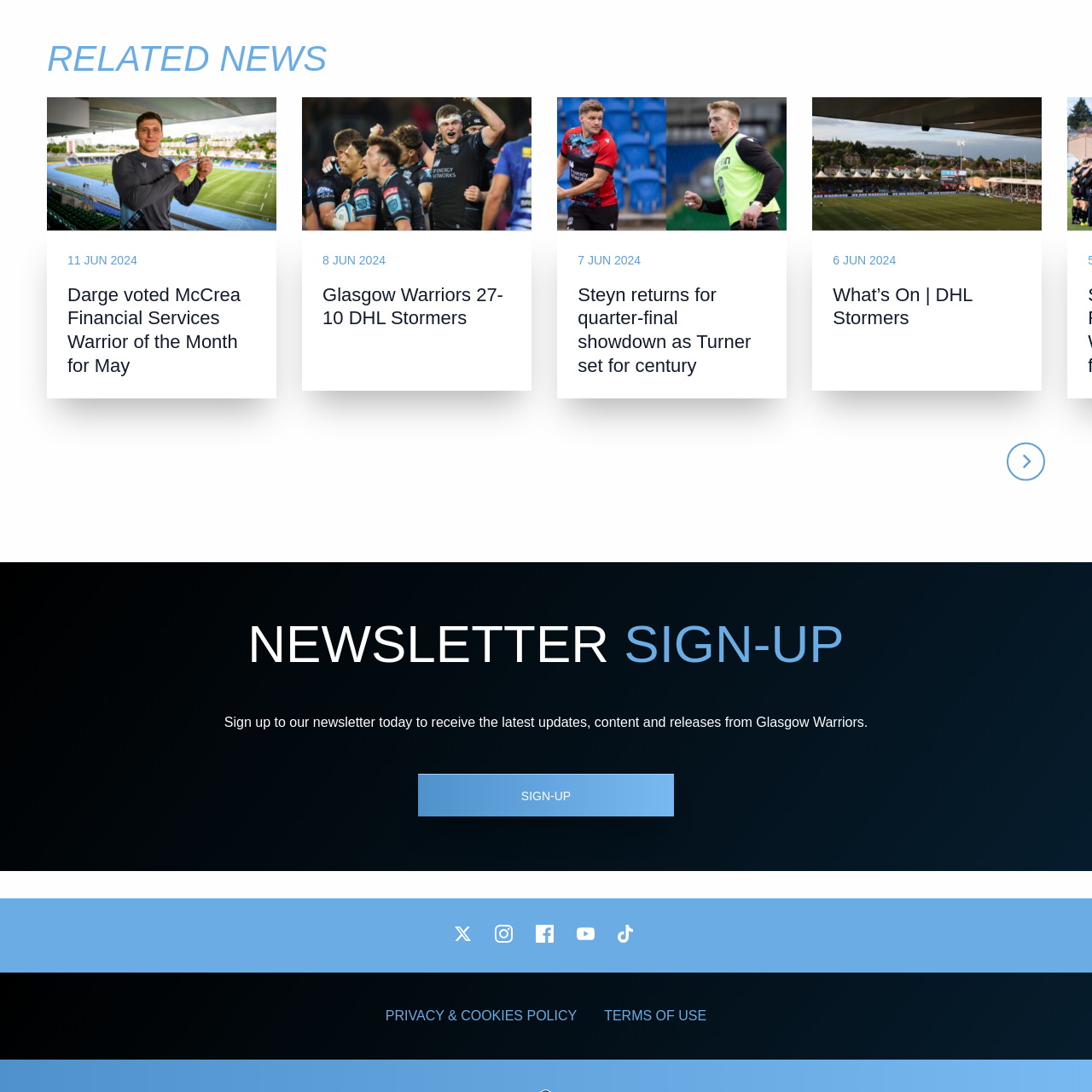What social media platforms are linked at the bottom of the page?
Refer to the image and provide a concise answer in one word or phrase.

Twitter, Instagram, Facebook, Youtube, TikTok